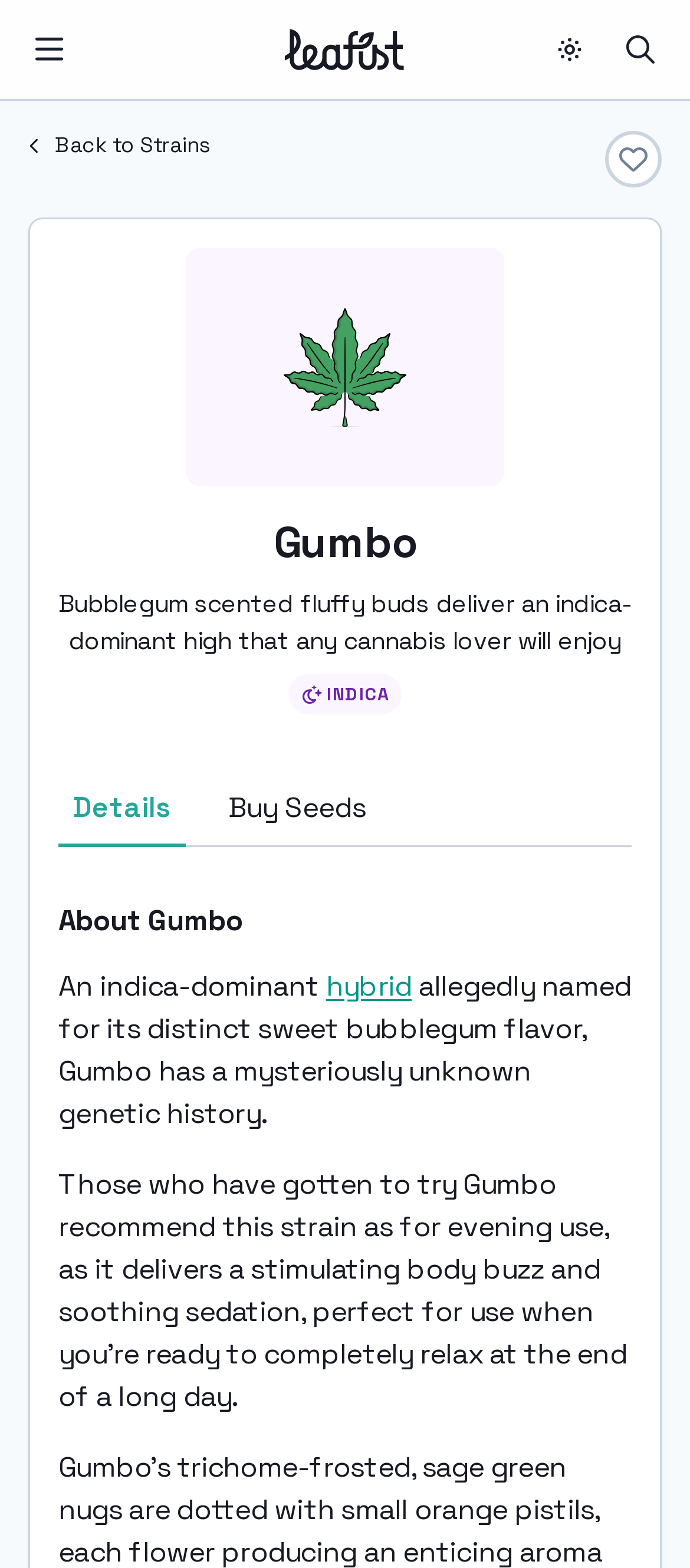Describe the webpage meticulously, covering all significant aspects.

The webpage is about the Gumbo strain of cannabis, providing information on its characteristics and effects. At the top left, there is a button to toggle navigation, and next to it, a link with an image. On the top right, there are three buttons: one to control a menu, a search button, and another button to add to favorites.

Below the top navigation, there is a link to go back to the strains page. A large image takes up a significant portion of the page, with a heading "Gumbo" above it. The image is surrounded by text, including a brief description of the strain, stating that it has a bubblegum scent and delivers an indica-dominant high.

To the right of the image, there is a link indicating that Gumbo is an indica strain. Below the image, there is a tab list with two tabs: "Details" and "Buy Seeds". The "Details" tab is selected by default.

The main content of the page is divided into sections, with headings "Gumbo" and "About Gumbo". The "About Gumbo" section provides more information about the strain, stating that it is an indica-dominant hybrid with a mysteriously unknown genetic history.